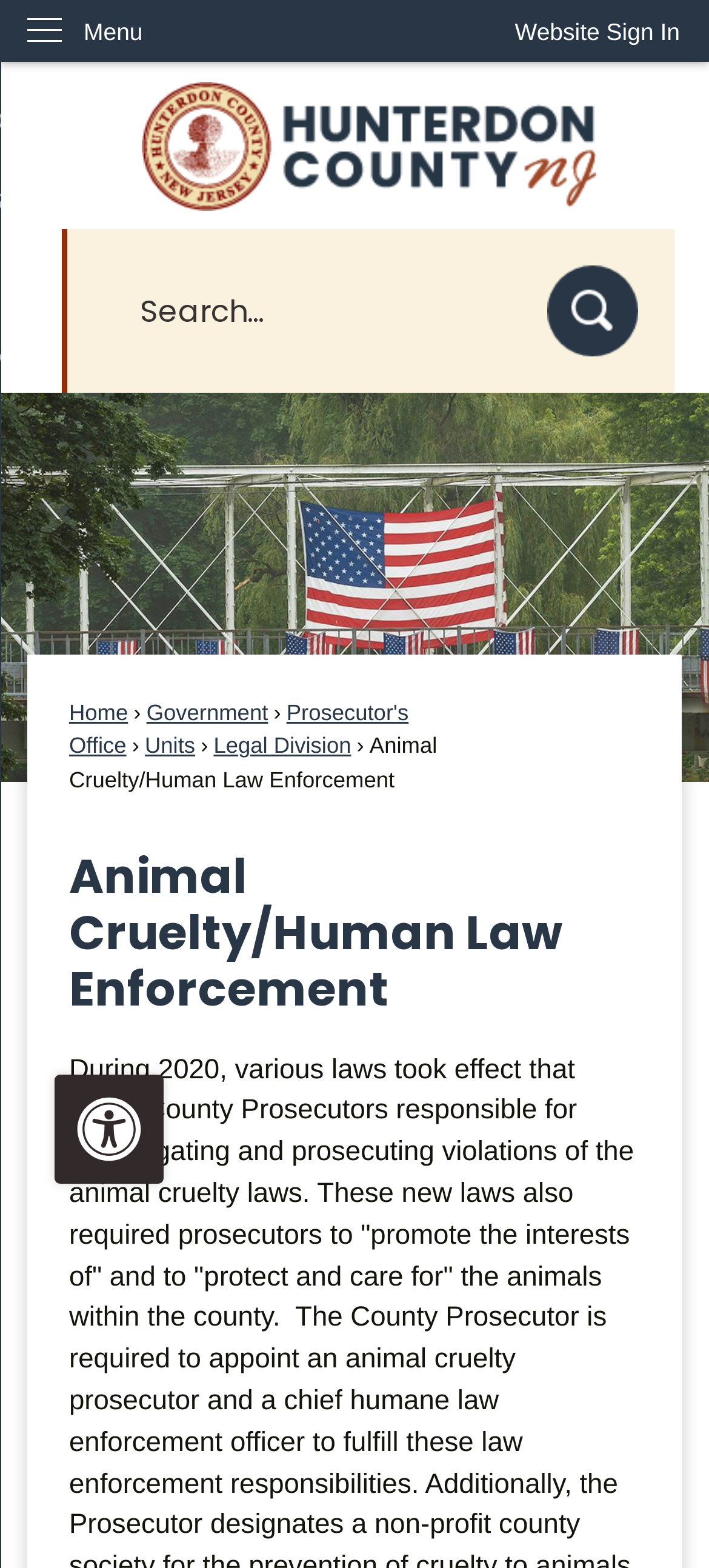Locate the bounding box coordinates of the clickable region necessary to complete the following instruction: "Discover personalization options". Provide the coordinates in the format of four float numbers between 0 and 1, i.e., [left, top, right, bottom].

[0.051, 0.674, 0.256, 0.767]